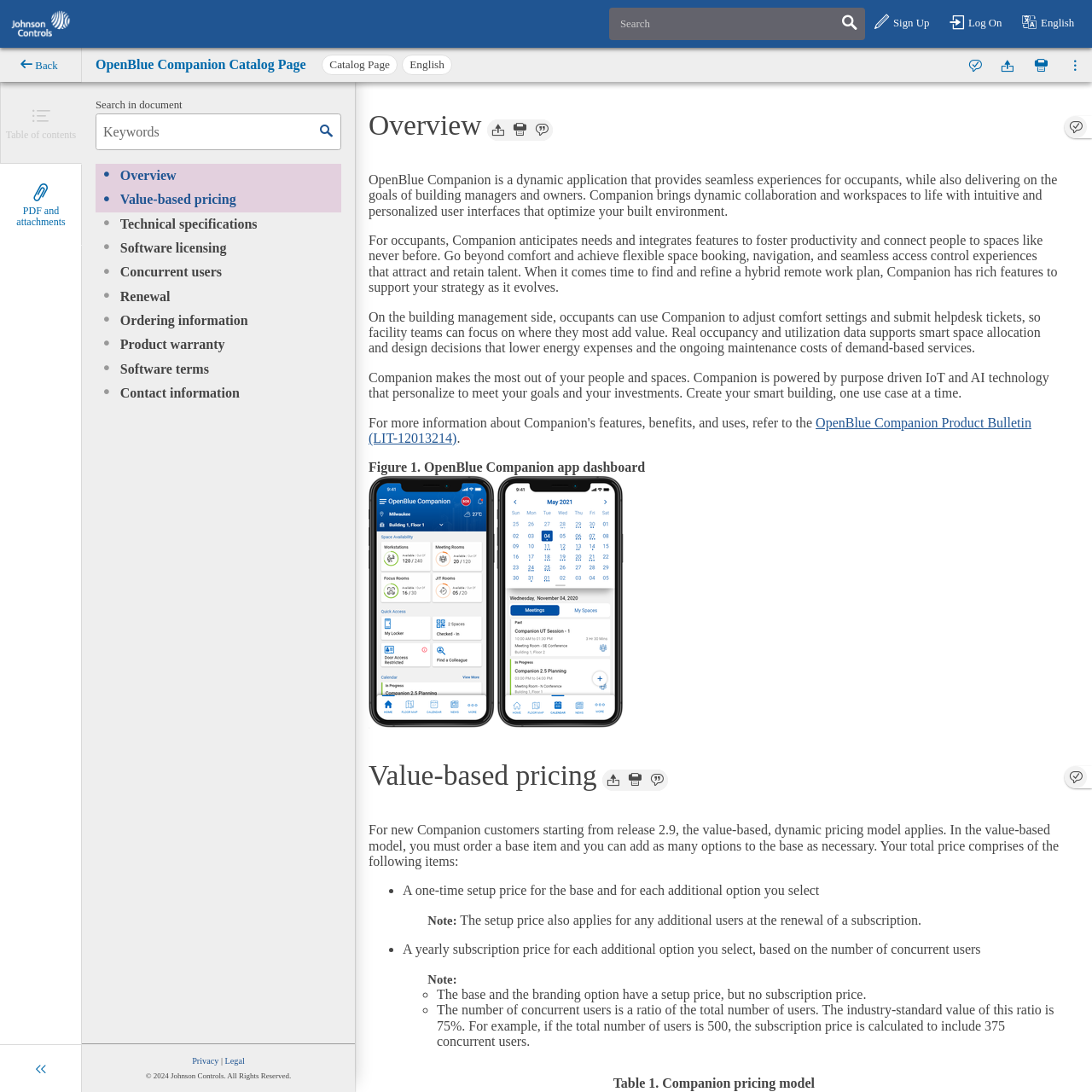What is the purpose of the Companion application?
Based on the image, give a one-word or short phrase answer.

To provide seamless experiences for occupants